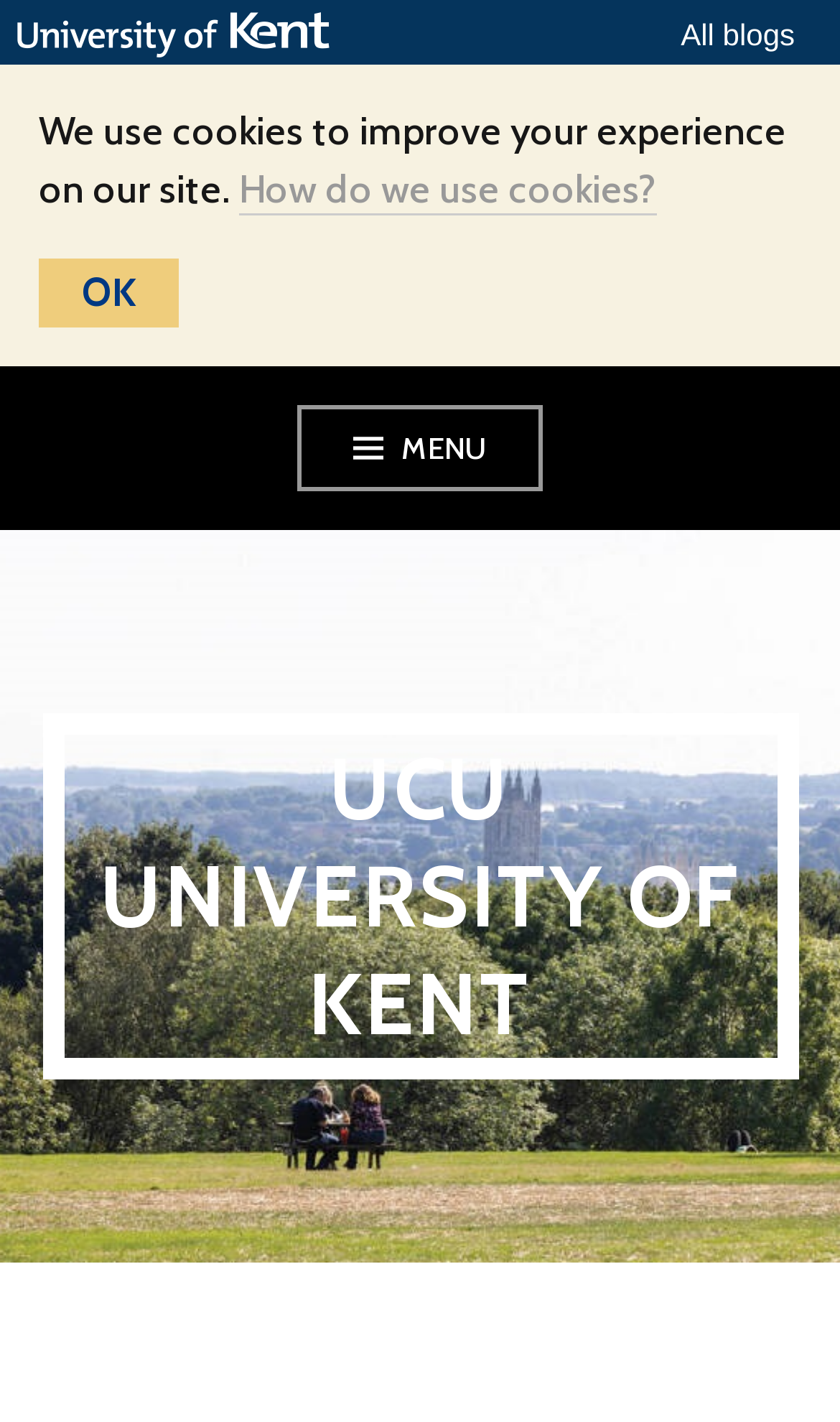What is the name of the university?
Identify the answer in the screenshot and reply with a single word or phrase.

University of Kent